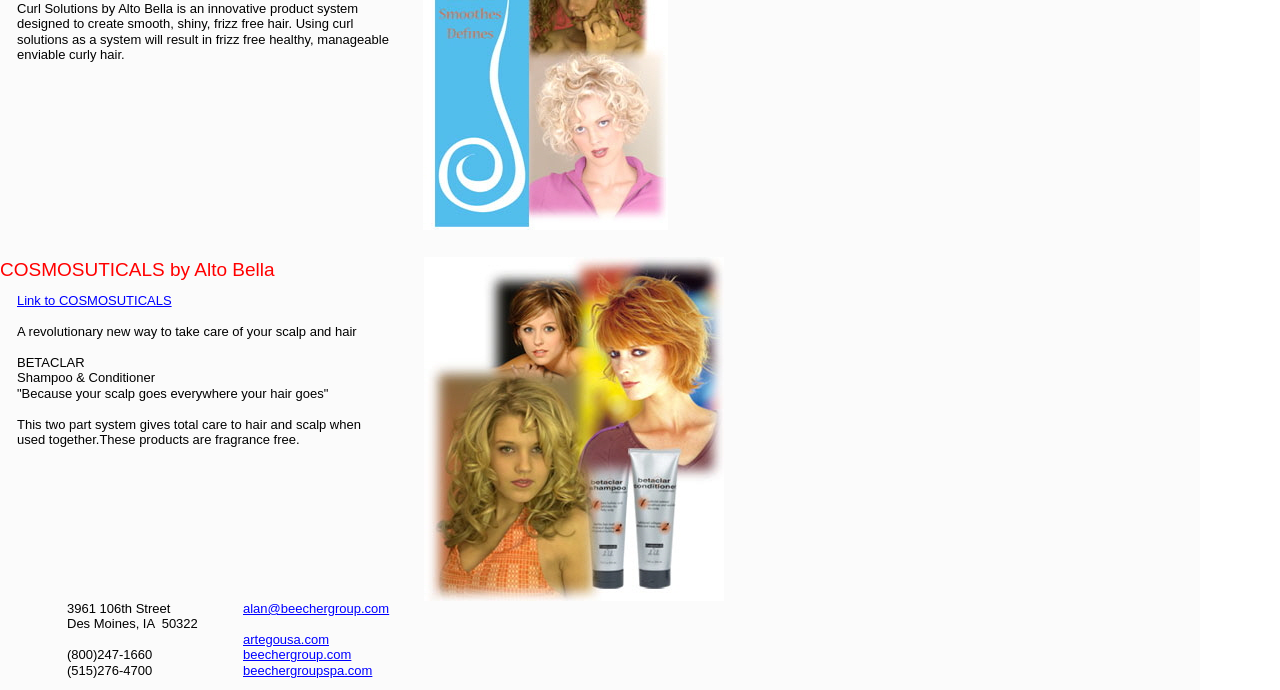Determine the bounding box for the UI element that matches this description: "19".

None